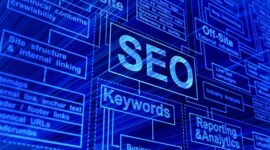Please provide a comprehensive response to the question based on the details in the image: What is the purpose of the image?

The purpose of the image is to illustrate SEO concepts because it showcases a visually engaging representation of SEO concepts, emphasizing critical elements such as site structure, internal linking, and analytics, making it a compelling visual for articles or content focused on digital marketing and online visibility strategies.